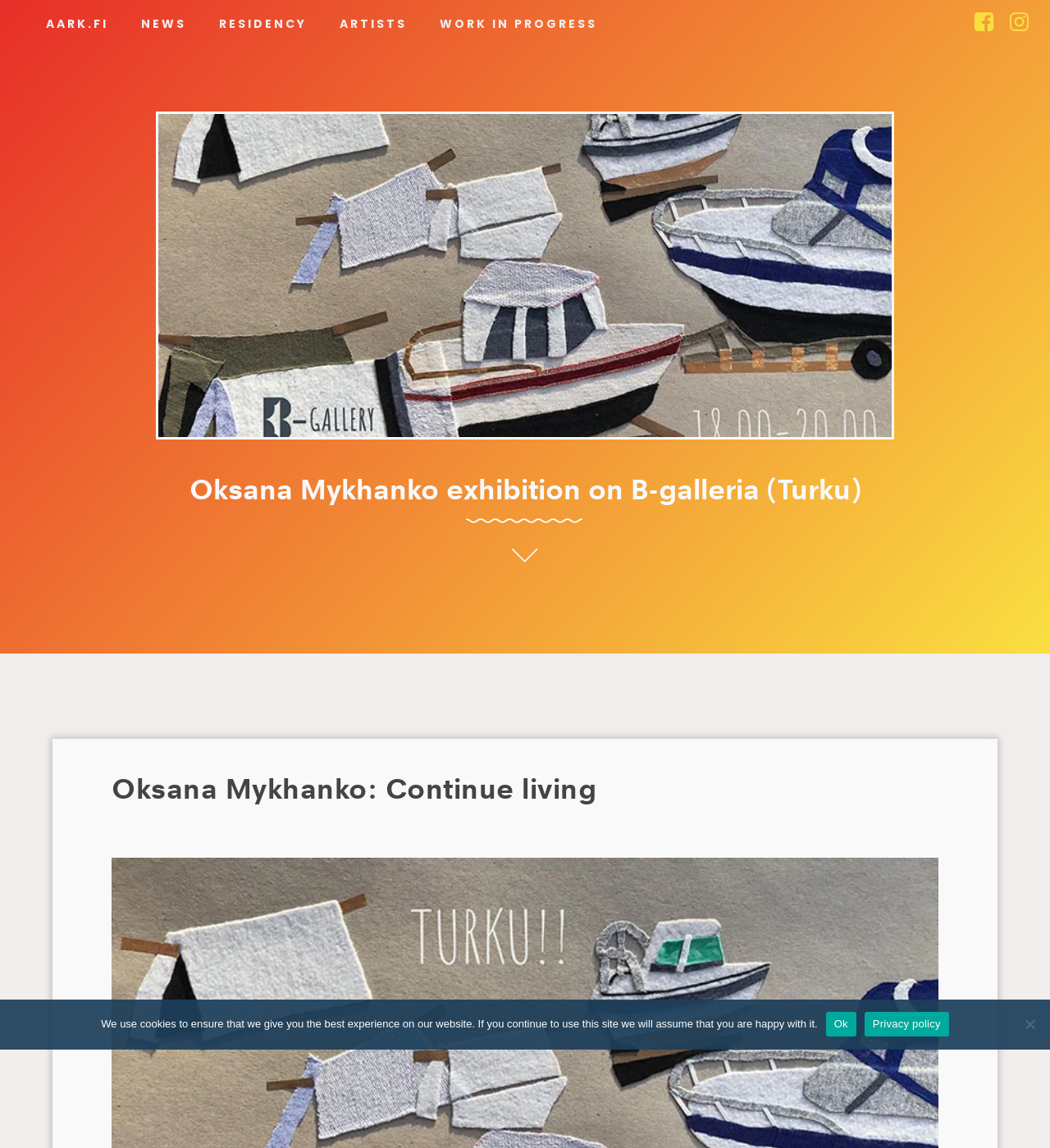Determine the bounding box coordinates of the region to click in order to accomplish the following instruction: "View Oksana Mykhanko exhibition details". Provide the coordinates as four float numbers between 0 and 1, specifically [left, top, right, bottom].

[0.106, 0.667, 0.894, 0.708]